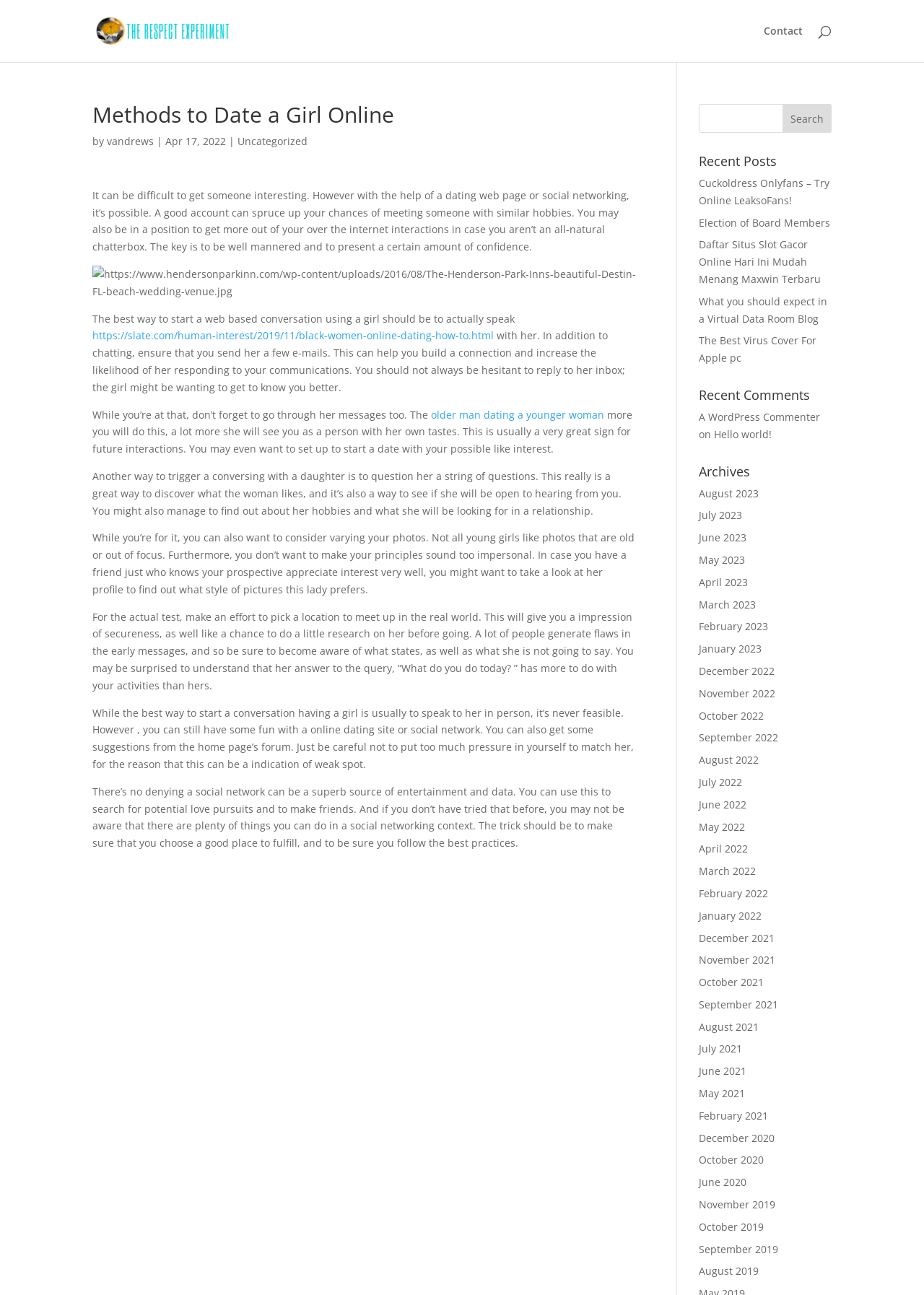Select the bounding box coordinates of the element I need to click to carry out the following instruction: "Contact us".

[0.827, 0.02, 0.869, 0.048]